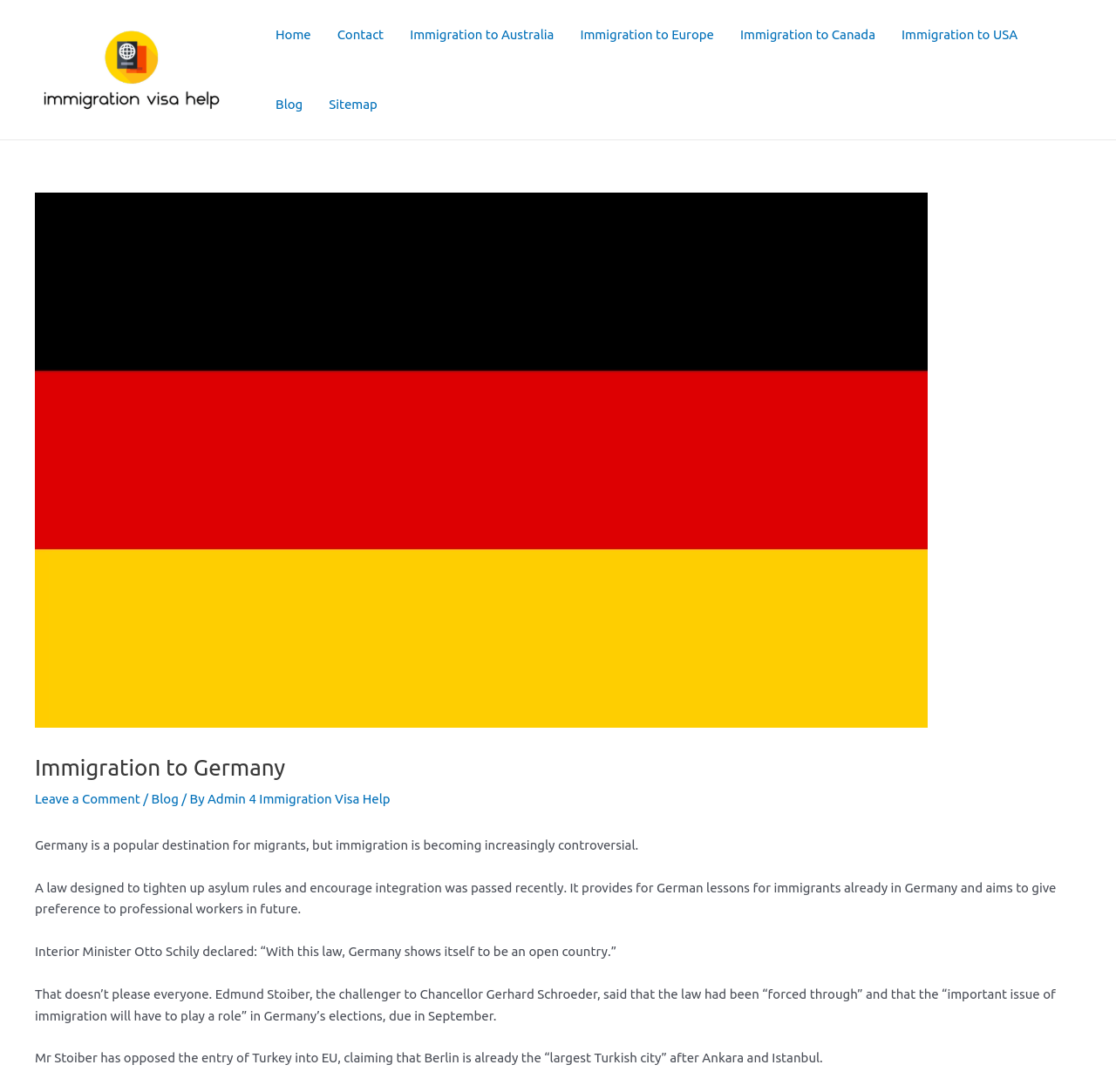Offer an in-depth caption of the entire webpage.

The webpage is about immigration to Germany, with a focus on a recent law passed to tighten up asylum rules and encourage integration. At the top left of the page, there is a logo with the text "Immigration Visa Help" accompanied by an image. Below the logo, there is a navigation menu with links to various sections of the website, including "Home", "Contact", "Immigration to Australia", "Immigration to Europe", "Immigration to Canada", "Immigration to USA", "Blog", and "Sitemap".

The main content of the page is divided into sections, with a heading "Immigration to Germany" at the top. Below the heading, there is a link to "Leave a Comment" and a section with the author's name and a link to the "Blog". The main article starts with a paragraph discussing Germany's popularity as a destination for migrants and the controversy surrounding immigration. The article then explains the details of the new law, including the provision of German lessons for immigrants and the preference for professional workers.

The article continues with quotes from Interior Minister Otto Schily and Edmund Stoiber, the challenger to Chancellor Gerhard Schroeder, who expresses opposition to the law and the entry of Turkey into the EU. The article concludes with Stoiber's claim that Berlin is already the "largest Turkish city" after Ankara and Istanbul. Overall, the webpage provides information and news about immigration to Germany, with a focus on the recent law and its implications.